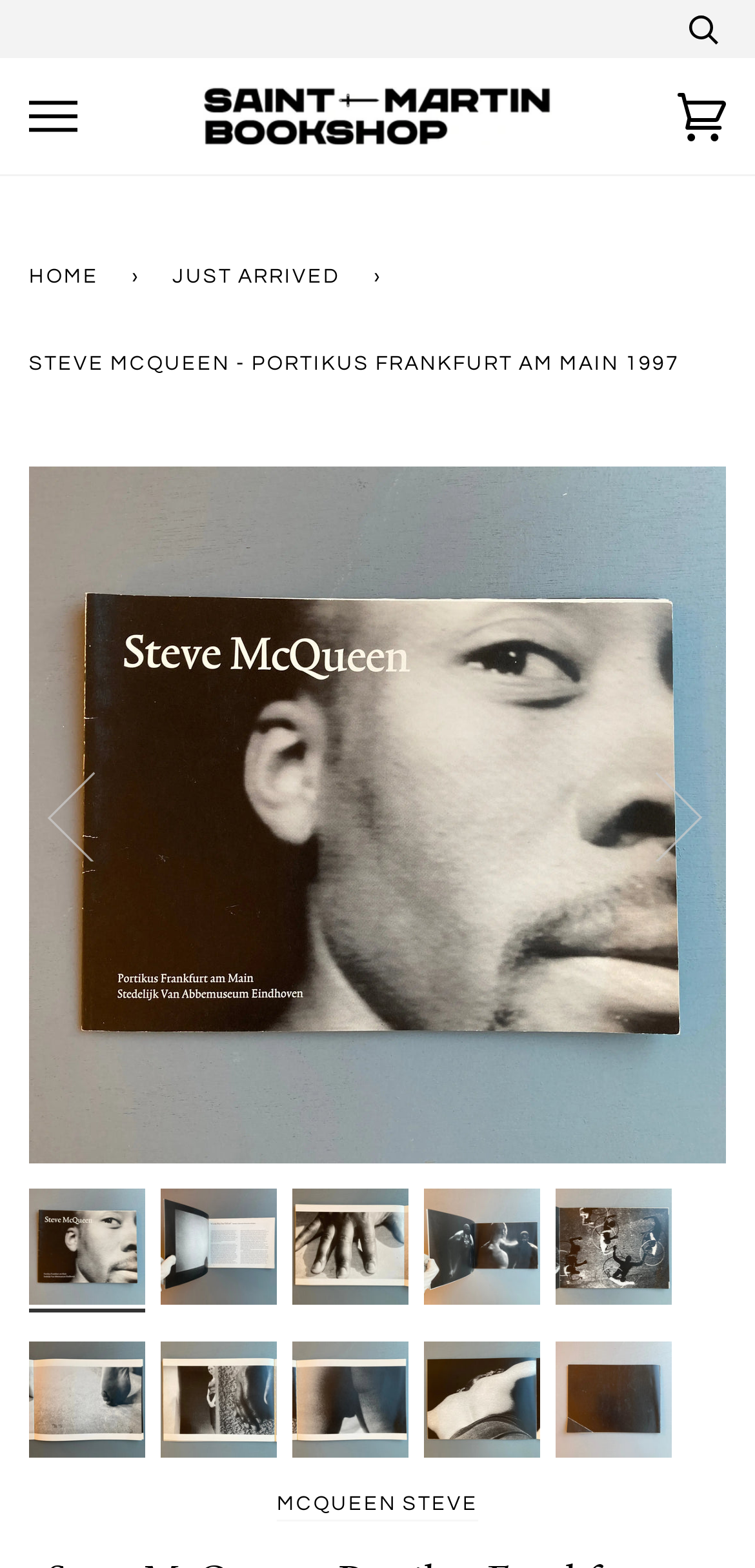Identify and provide the bounding box for the element described by: "newsfeed@workingforest.com".

None